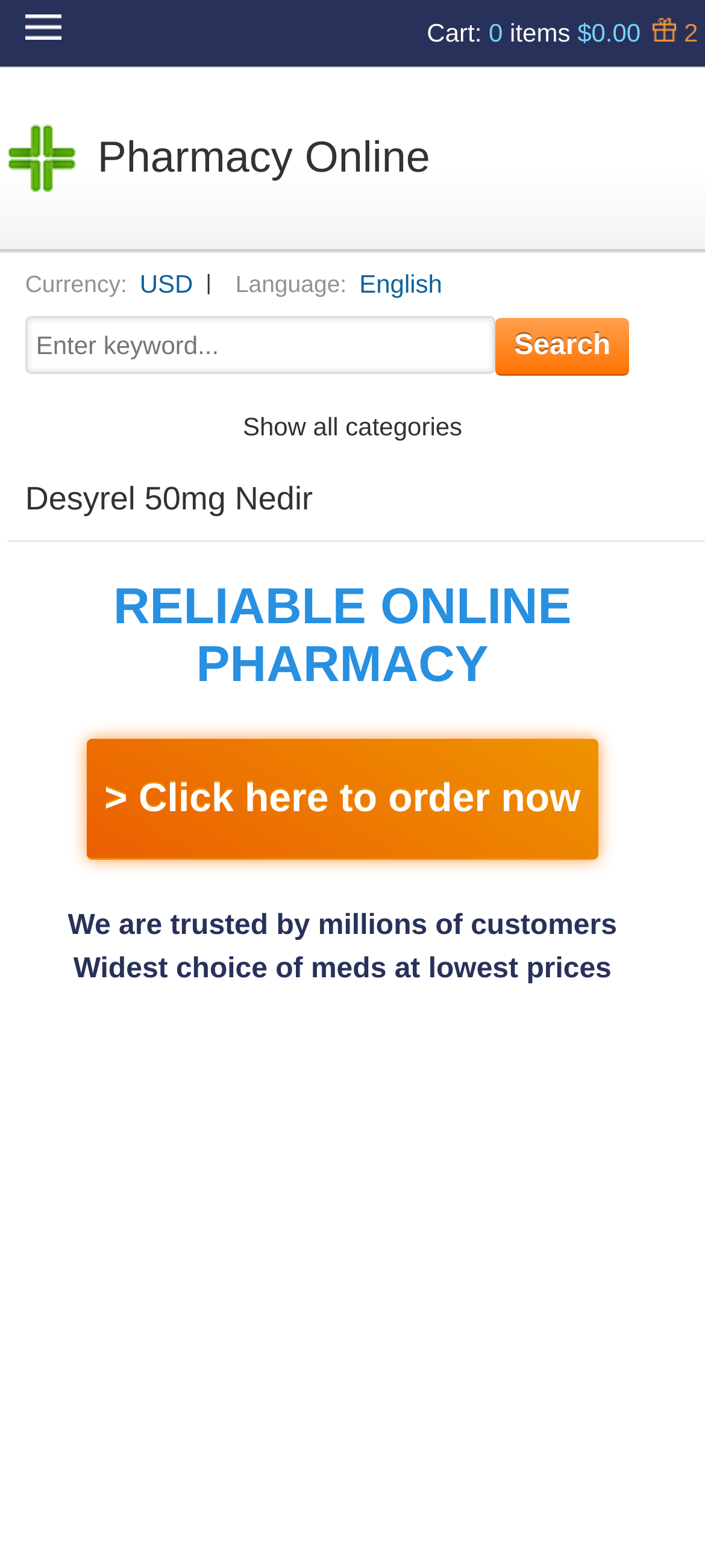Identify the bounding box for the described UI element: "Show all categories".

[0.01, 0.251, 0.99, 0.293]